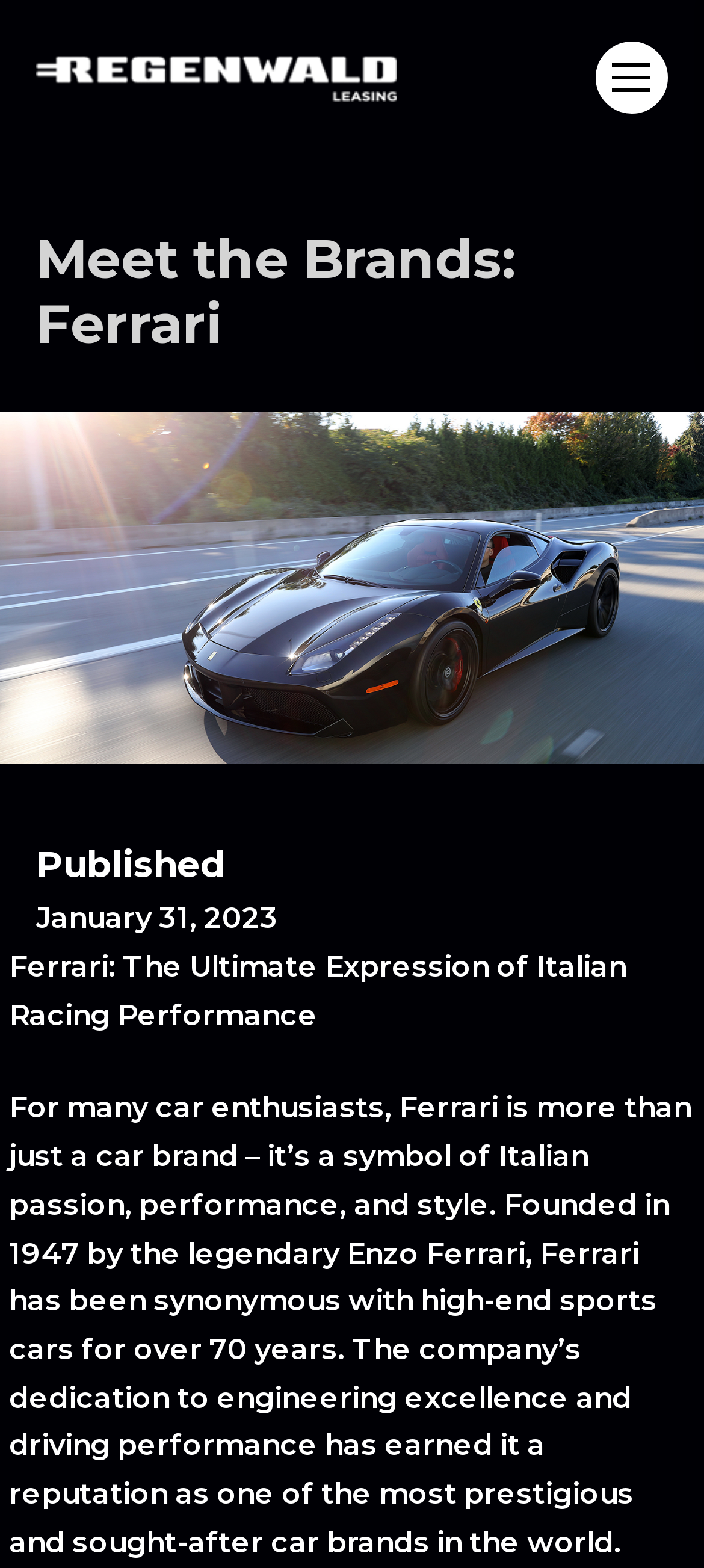Provide your answer in a single word or phrase: 
What is the purpose of the button with the text 'Menu'?

to expand the main menu